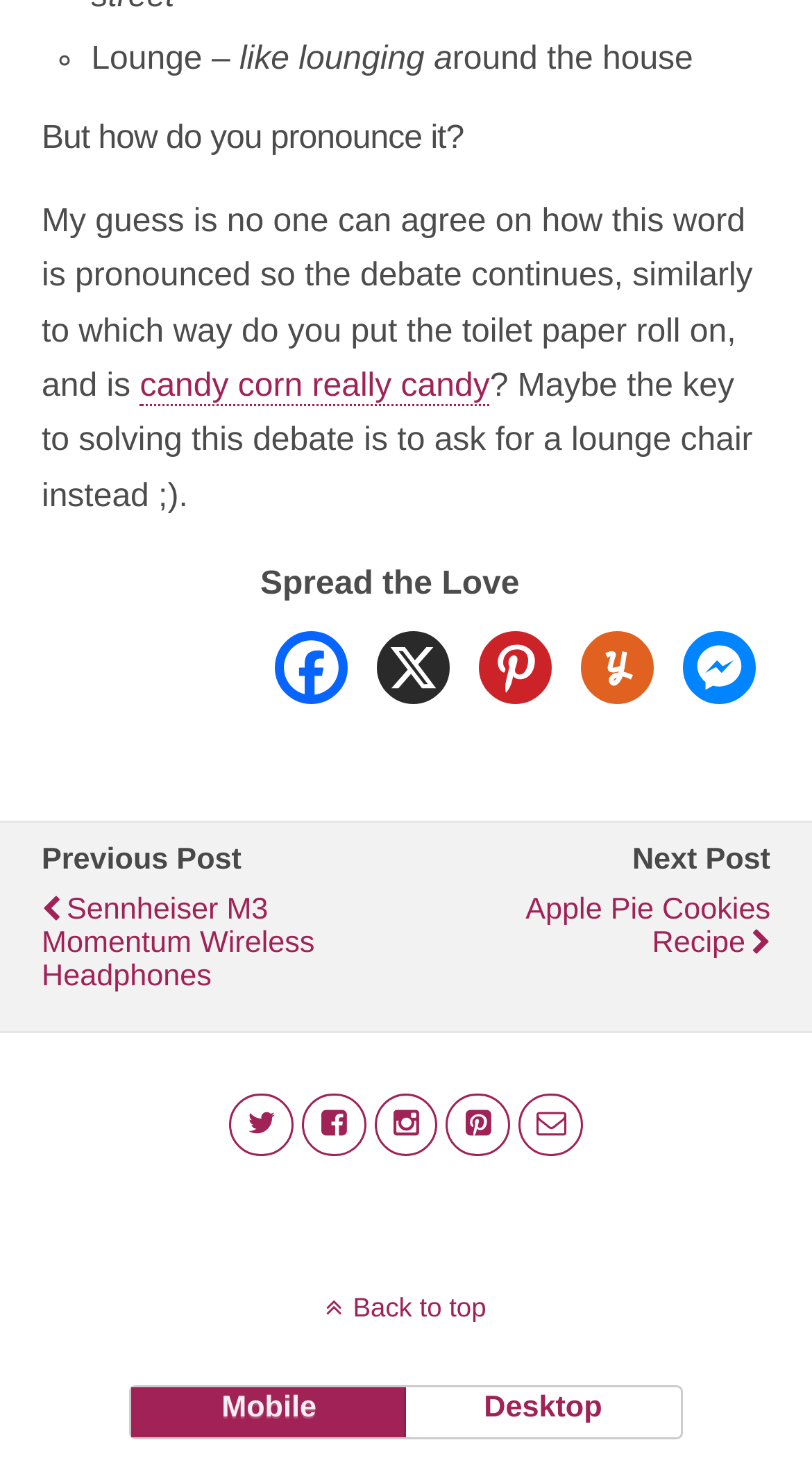Bounding box coordinates should be provided in the format (top-left x, top-left y, bottom-right x, bottom-right y) with all values between 0 and 1. Identify the bounding box for this UI element: aria-label="Facebook Messenger"

[0.828, 0.419, 0.944, 0.482]